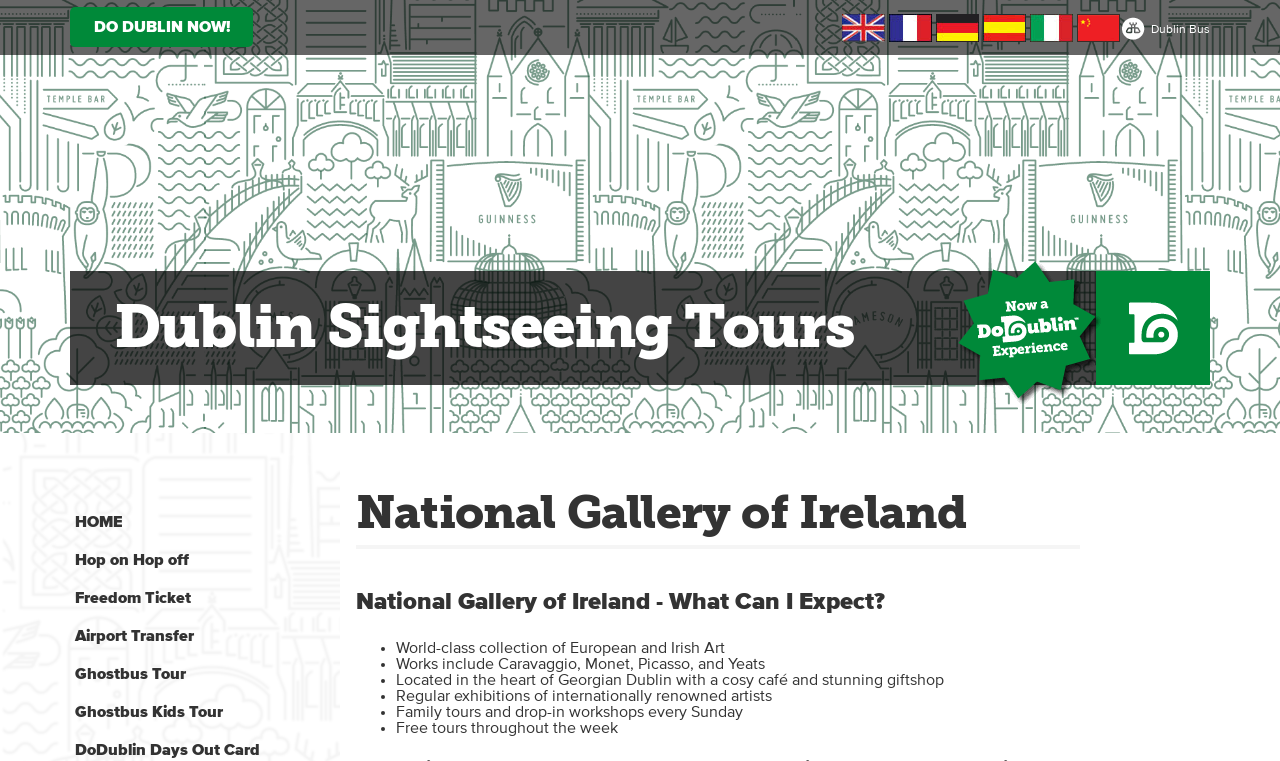Examine the image carefully and respond to the question with a detailed answer: 
What is available every Sunday?

I found the answer by reading the static text element that says 'Family tours and drop-in workshops every Sunday', which indicates that family tours and drop-in workshops are available every Sunday.